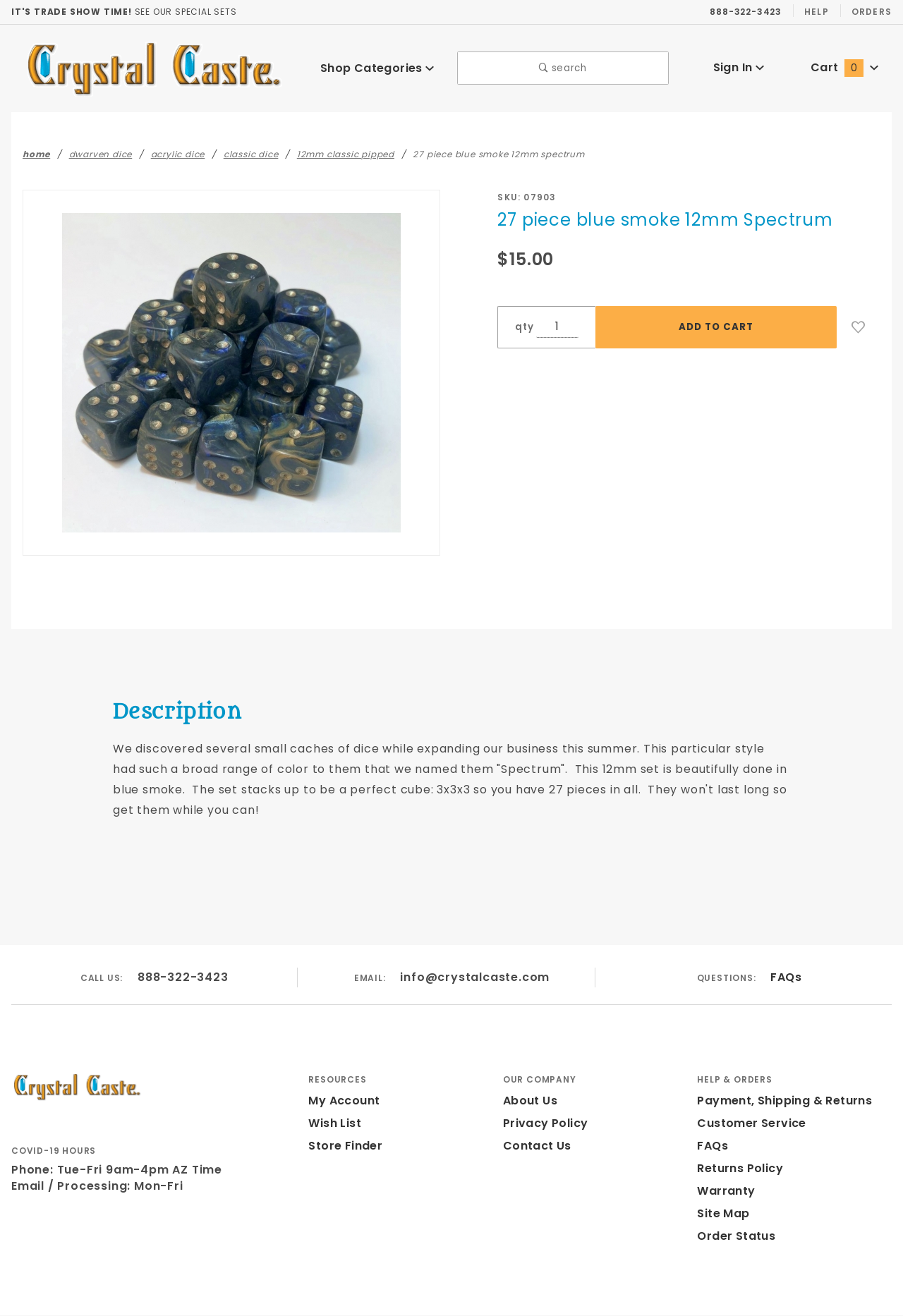Write a detailed summary of the webpage, including text, images, and layout.

This webpage is about a product called "27 piece blue smoke 12mm Spectrum" on the Crystal Caste website. At the top, there is a navigation bar with links to "IT'S TRADE SHOW TIME! SEE OUR SPECIAL SETS", "HELP", "ORDERS", and the Crystal Caste logo, which is an image. Below the navigation bar, there are buttons for "Shop Categories" and "Search", as well as links to "Sign In" and "Cart".

The main content of the page is divided into two sections. On the left, there is a breadcrumb navigation menu with links to "home", "dwarven dice", "acrylic dice", "classic dice", and "12mm classic pipped", which leads to the current page. Below the breadcrumb menu, there is an image of the product, which is a set of 27 blue smoke 12mm dice.

On the right side of the page, there is a section with product information, including the product name, SKU, and price ($15.00). Below this section, there is a description of the product, which explains that it is a set of 27 dice with a broad range of colors, and that it is a limited edition. There is also a button to "Add to Cart" and another button to "Add to Wish List".

Below the product information section, there is an article with a heading "Description" and a paragraph of text that provides more information about the product. At the bottom of the page, there is a section with contact information, including a phone number, email address, and links to FAQs and other resources. There is also a section with links to various resources, such as "My Account", "Wish List", and "Store Finder", as well as links to information about the company and its policies.